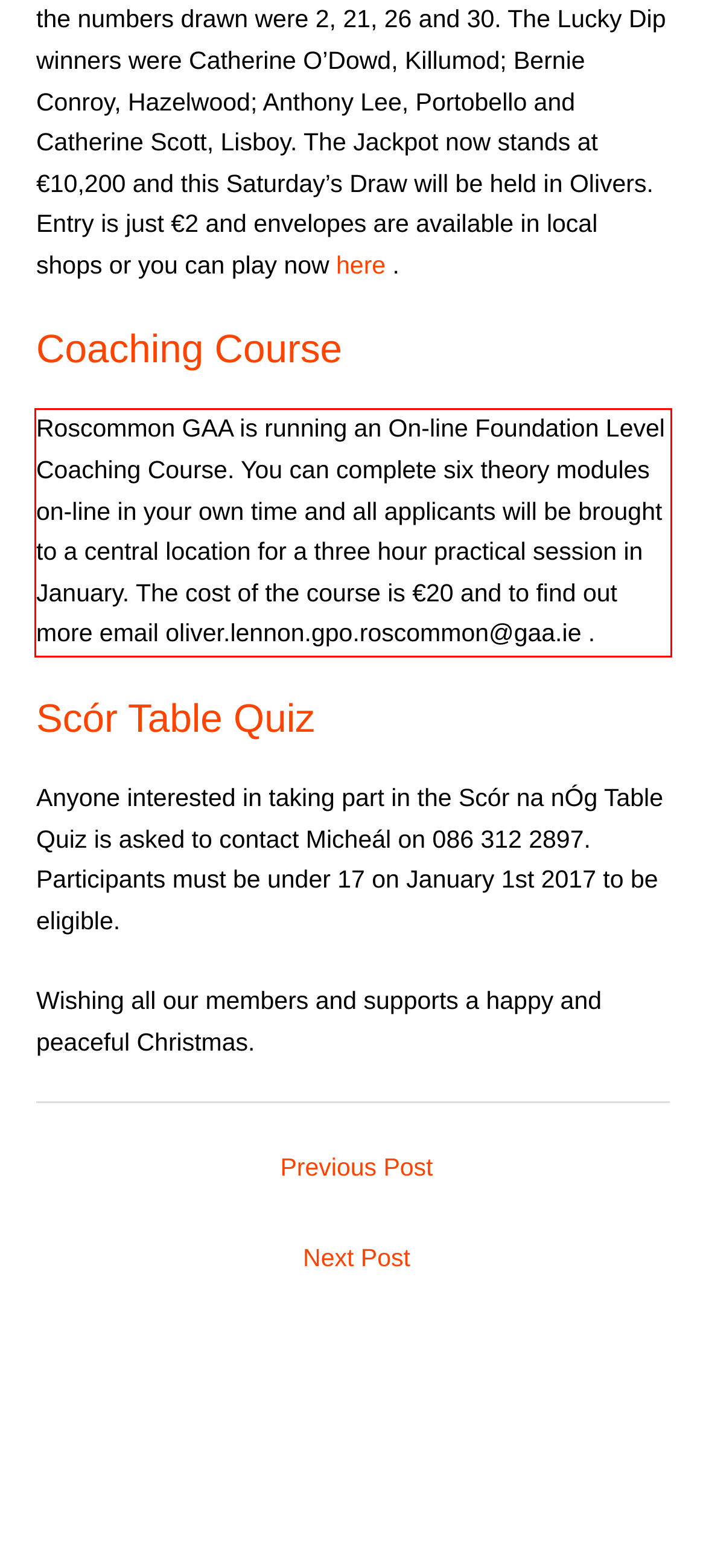Observe the screenshot of the webpage that includes a red rectangle bounding box. Conduct OCR on the content inside this red bounding box and generate the text.

Roscommon GAA is running an On-line Foundation Level Coaching Course. You can complete six theory modules on-line in your own time and all applicants will be brought to a central location for a three hour practical session in January. The cost of the course is €20 and to find out more email oliver.lennon.gpo.roscommon@gaa.ie .